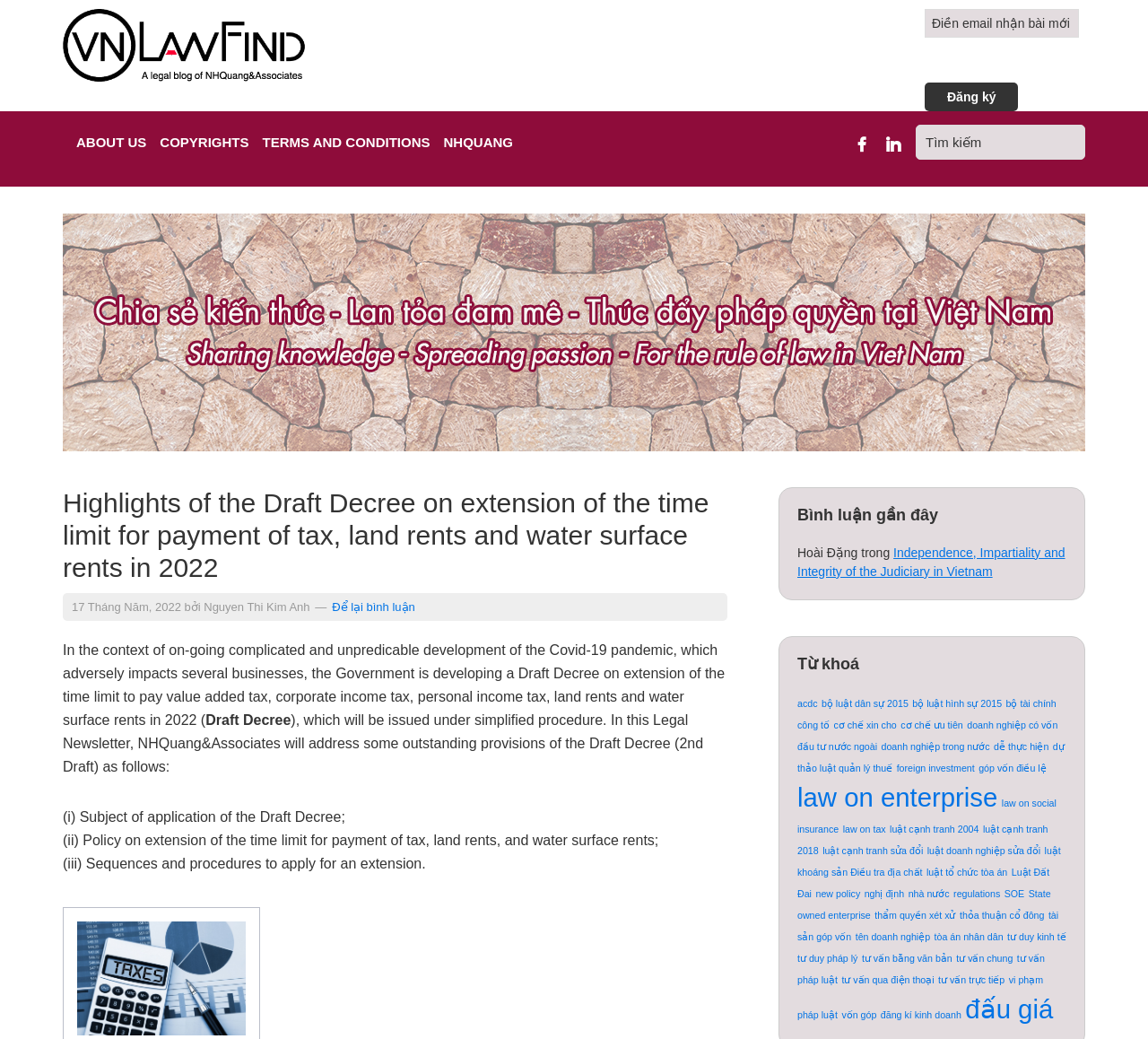Find and indicate the bounding box coordinates of the region you should select to follow the given instruction: "Search for something".

[0.798, 0.12, 0.945, 0.154]